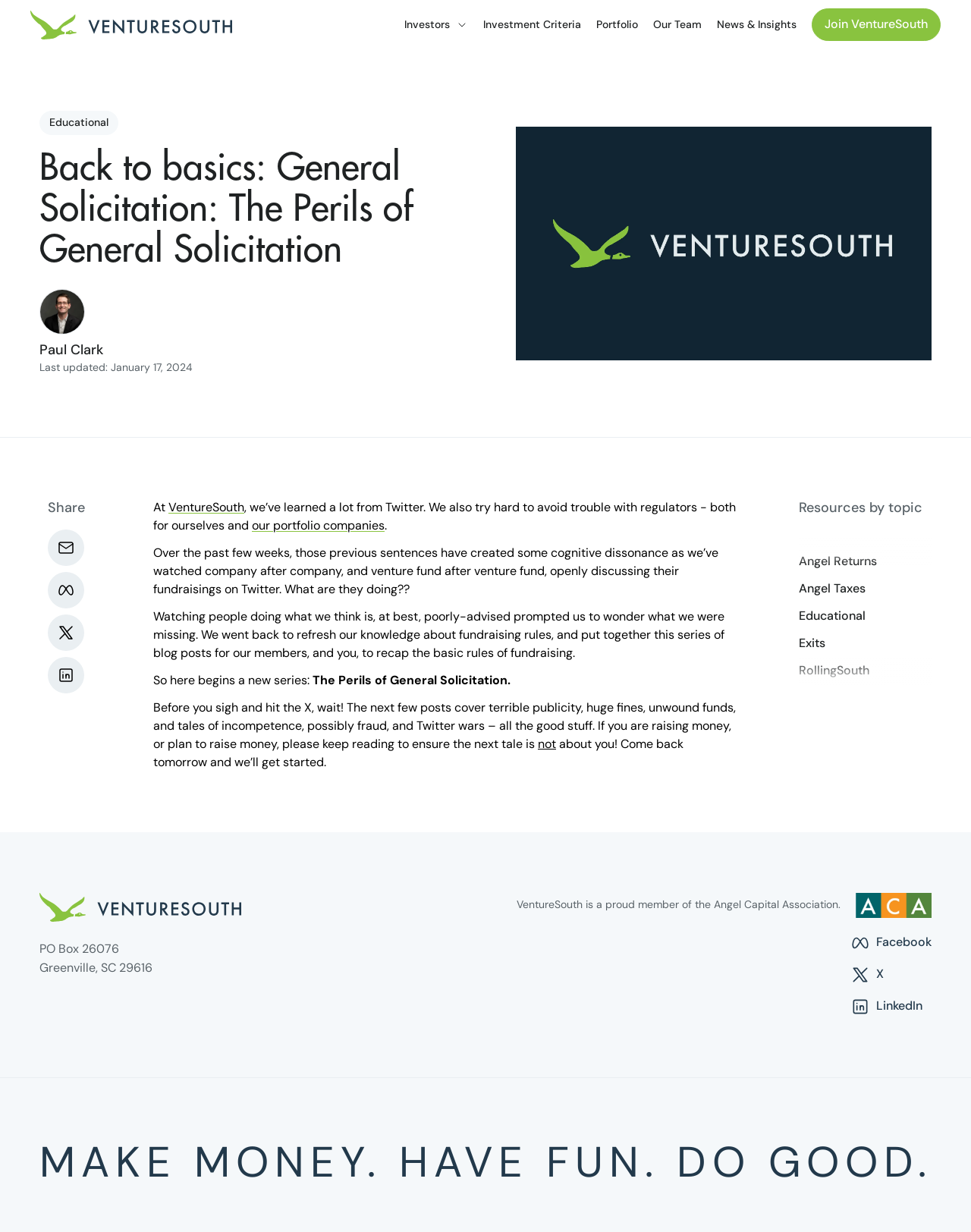What is the topic of the article?
Provide a detailed and well-explained answer to the question.

The topic of the article can be found in the heading 'Back to basics: General Solicitation: The Perils of General Solicitation'.